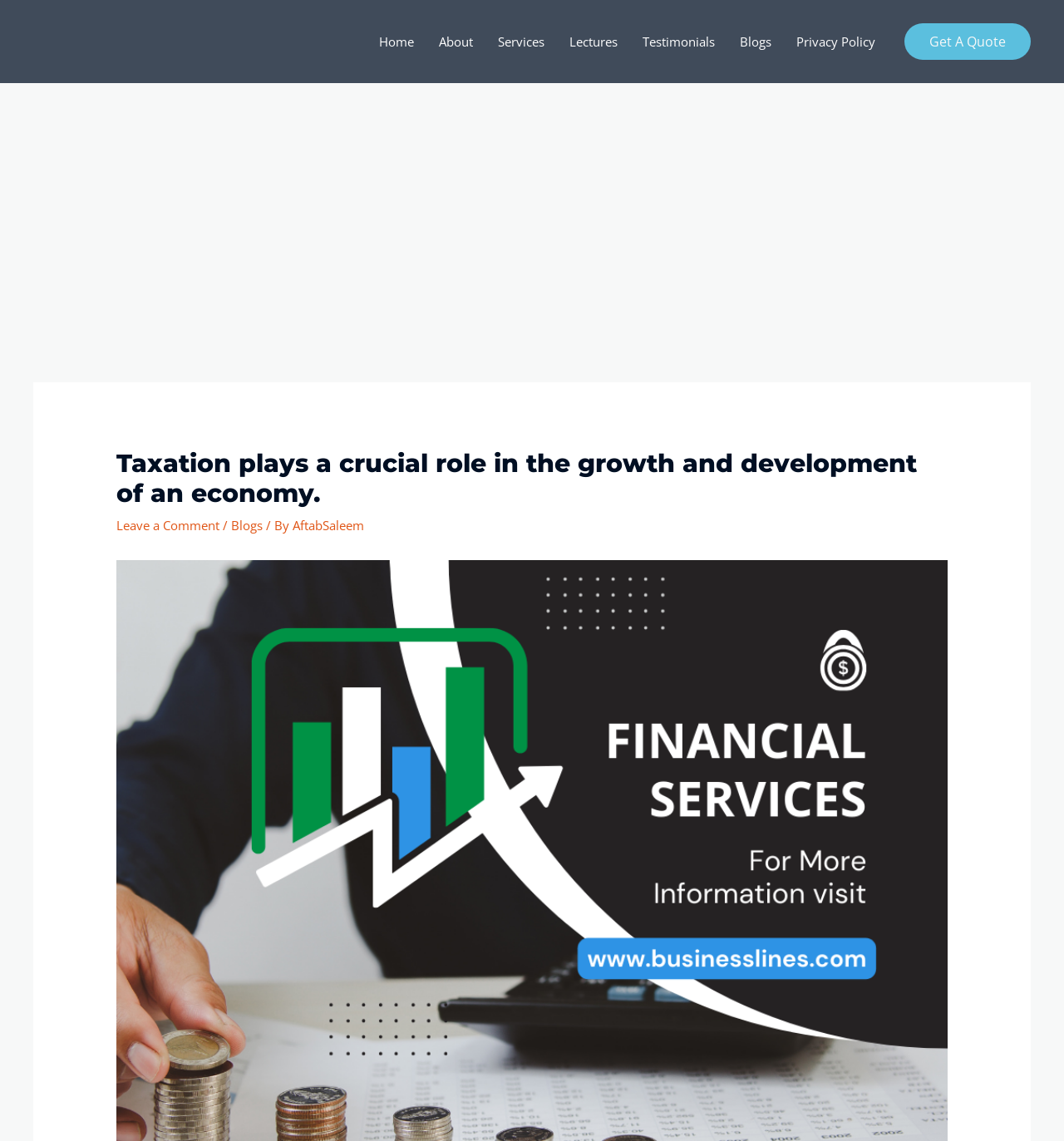Please identify the bounding box coordinates of where to click in order to follow the instruction: "Read the article about maximizing keyword optimization".

None